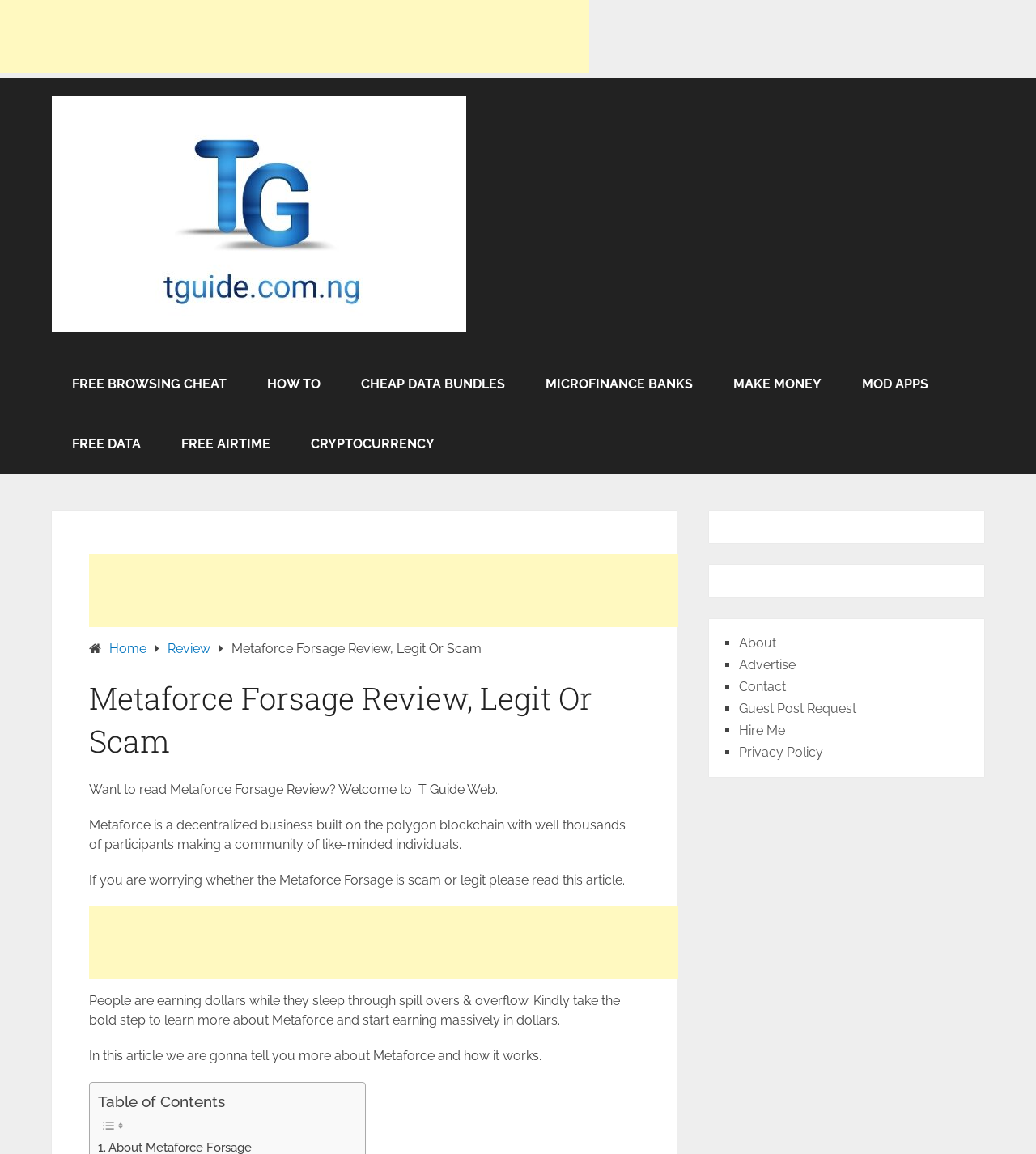Please identify the bounding box coordinates of the clickable region that I should interact with to perform the following instruction: "Click the 'pengfei' link". The coordinates should be expressed as four float numbers between 0 and 1, i.e., [left, top, right, bottom].

None